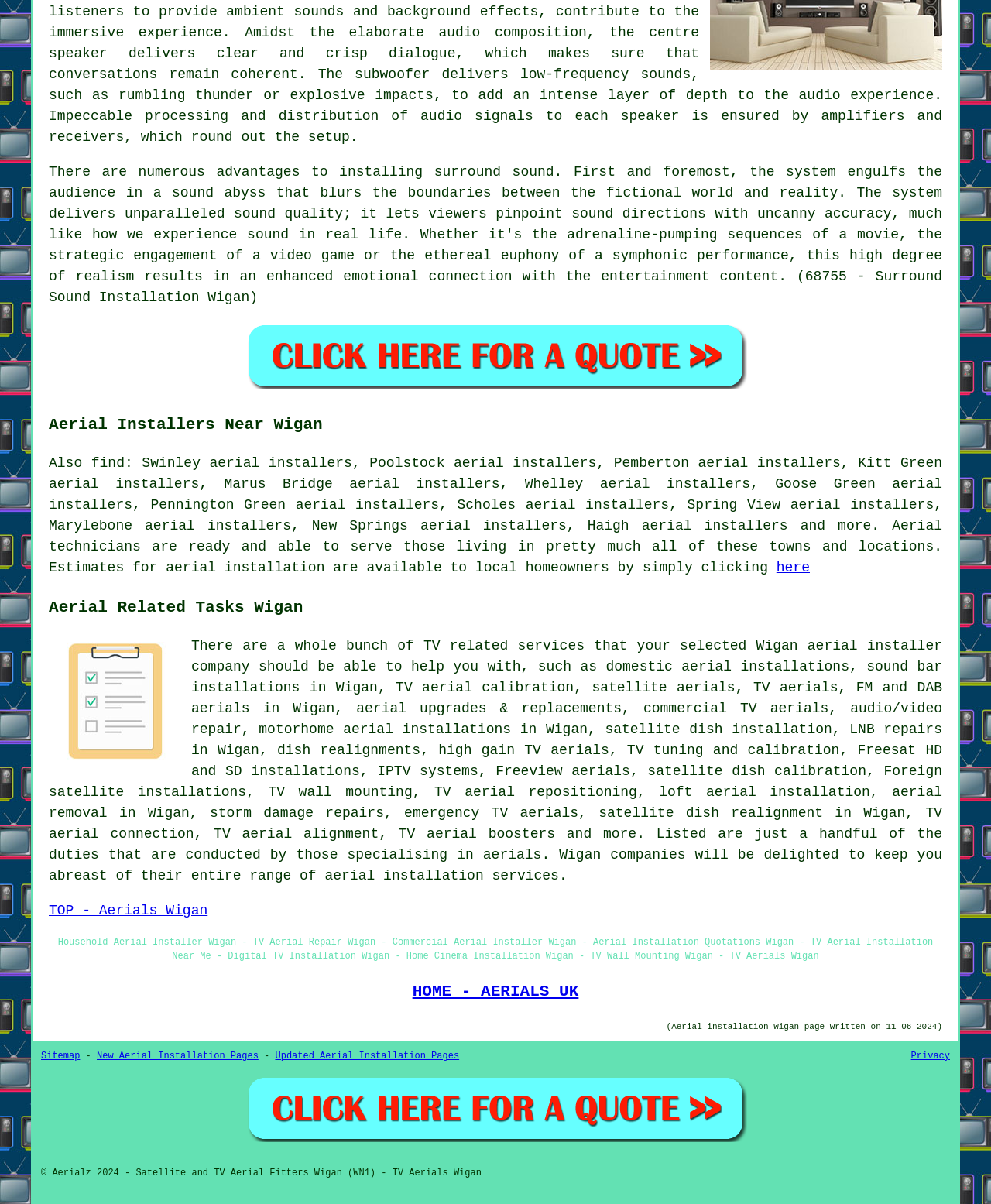What services do Wigan aerial installers offer?
Based on the screenshot, answer the question with a single word or phrase.

TV aerial calibration, satellite aerials, etc.